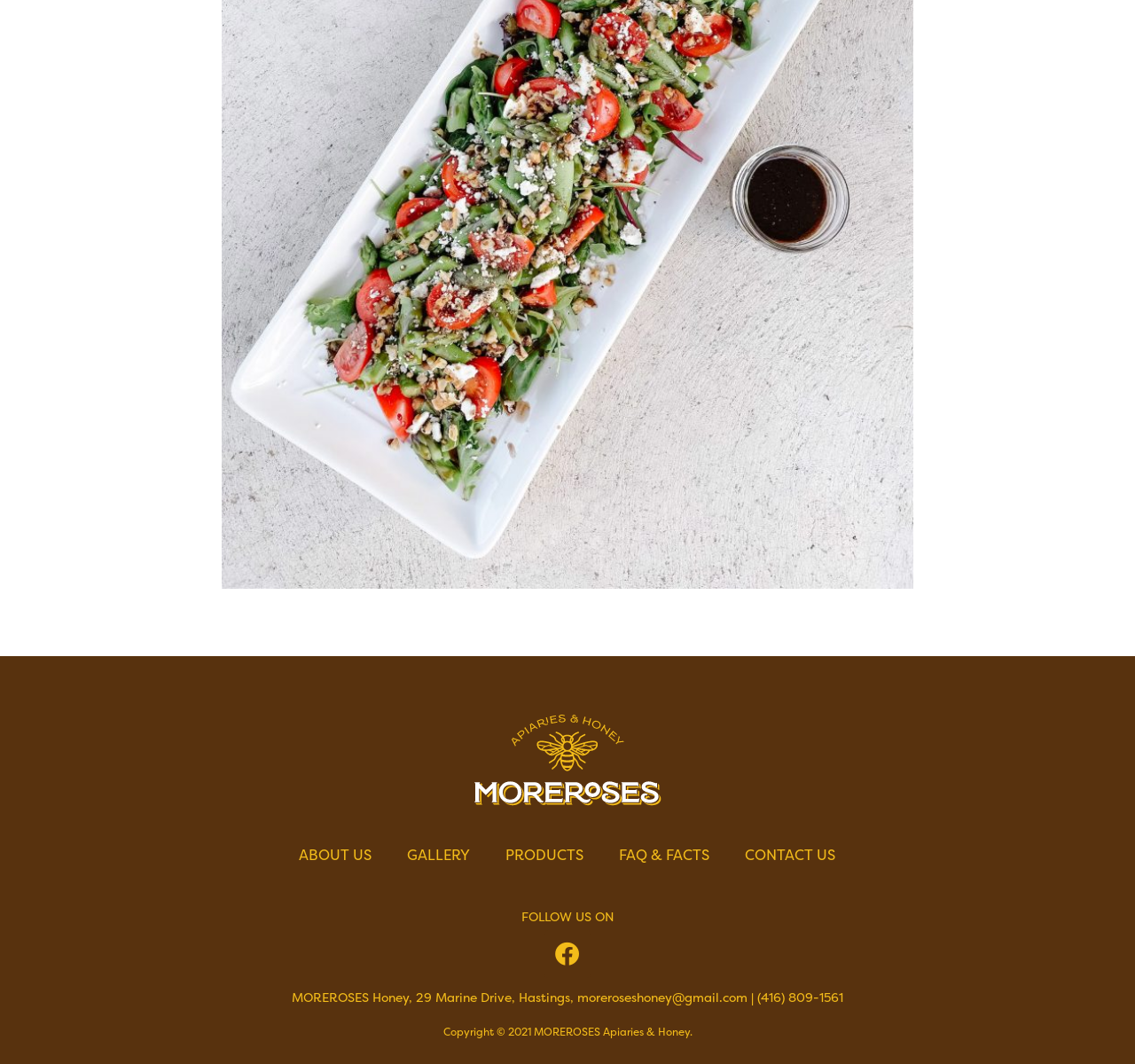Using the image as a reference, answer the following question in as much detail as possible:
What year is the copyright for?

The copyright information is located at the bottom of the webpage and states 'Copyright © 2021 MOREROSES Apiaries & Honey', indicating that the copyright is for the year 2021.